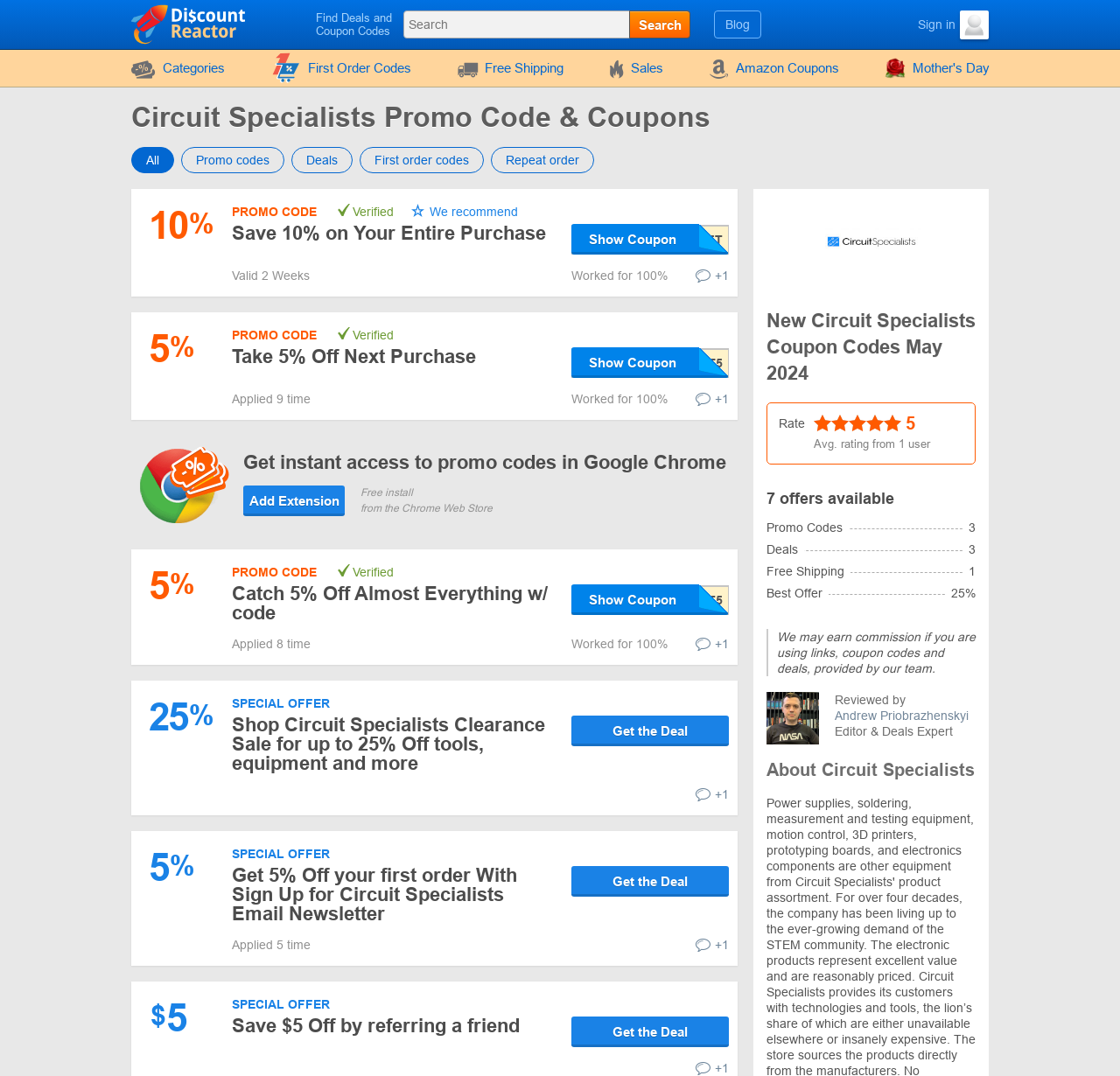Provide a thorough description of this webpage.

This webpage is about Circuit Specialists promo codes, offering 7 valid coupon codes and discounts in May 2024. At the top, there is a search bar with a "Search" button, accompanied by links to "DiscountReactor", "Blog", and "Sign in Avatar" with an avatar image. Below this, there are several categories listed, including "First Order Codes", "Free Shipping", "Sales", and "Amazon Coupons", each with an icon.

The main content of the page is divided into sections, each featuring a promo code or deal. There are a total of 7 promo codes and deals listed, with details such as the discount percentage, expiration date, and a "Show Coupon" or "Get the Deal" button. Some of these promo codes have been verified and have a "Verified" label next to them. Additionally, there are ratings and reviews from users, indicated by a "+1" button and a percentage of users who found the promo code to be working.

On the right side of the page, there is a section promoting the installation of a Chrome extension to get instant access to promo codes. Below this, there are more promo codes and deals listed, with similar details and buttons.

At the bottom of the page, there are more links to Circuit Specialists promo codes and a heading that reads "New Circuit Specialists Coupon Codes May 2024".